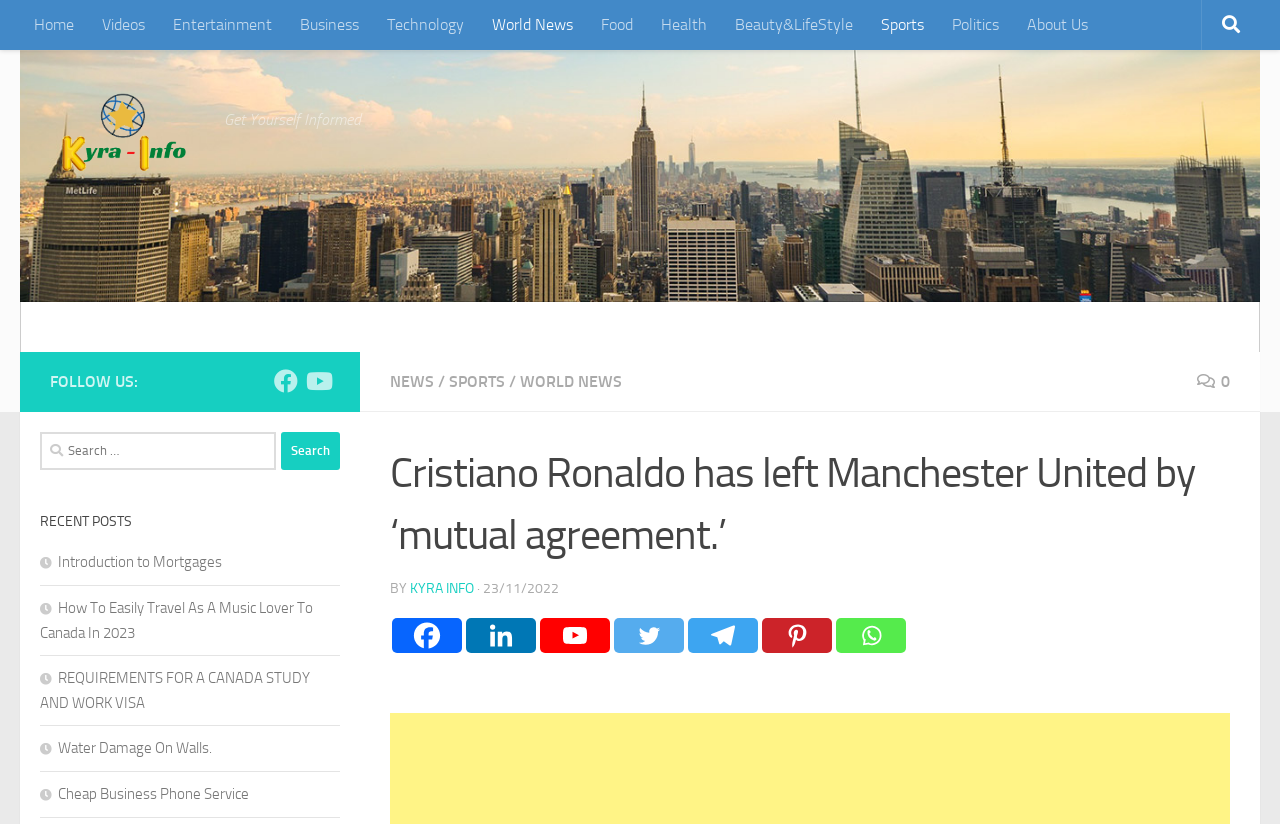Provide a short, one-word or phrase answer to the question below:
What is the search button icon?

